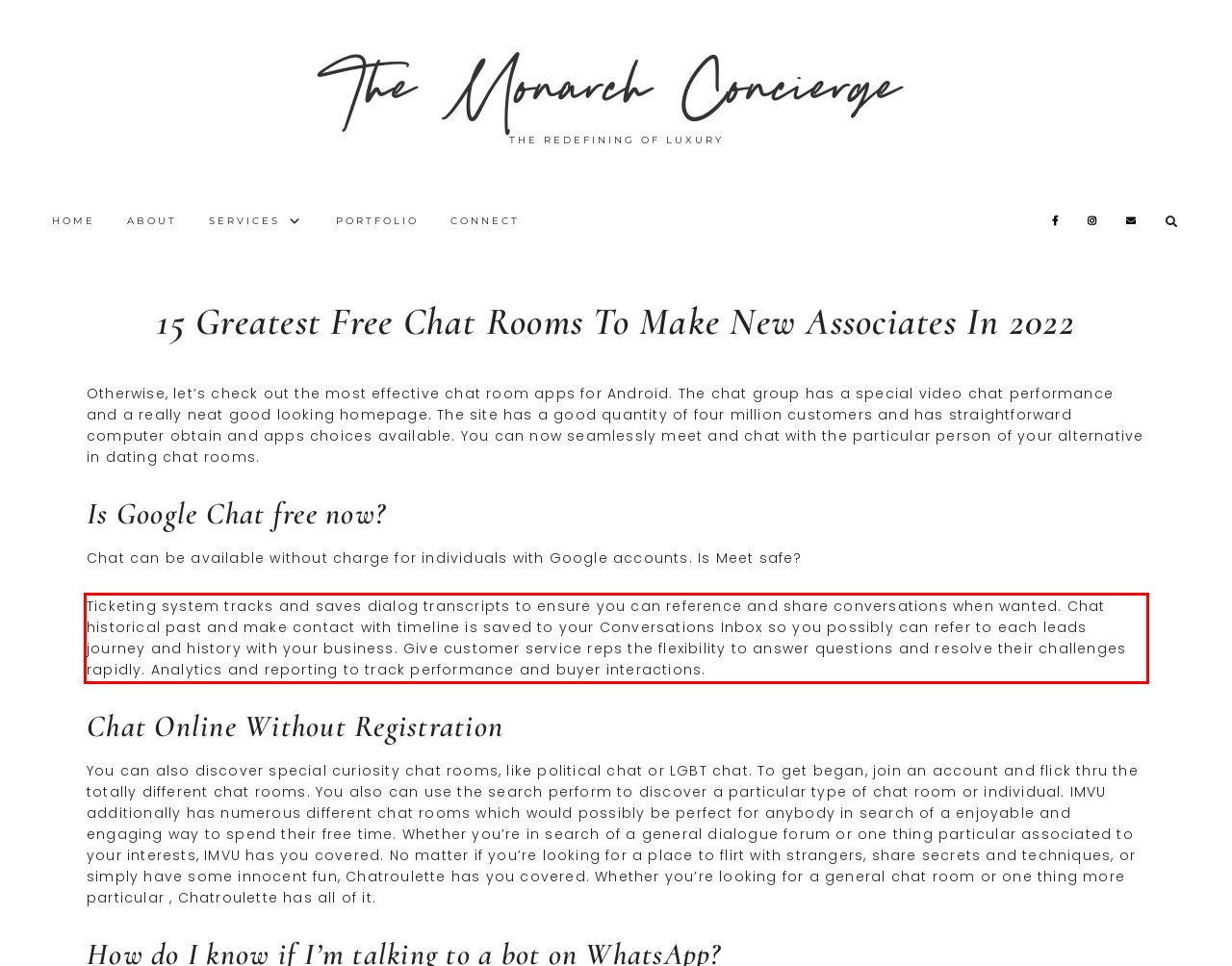Given a screenshot of a webpage with a red bounding box, please identify and retrieve the text inside the red rectangle.

Ticketing system tracks and saves dialog transcripts to ensure you can reference and share conversations when wanted. Chat historical past and make contact with timeline is saved to your Conversations Inbox so you possibly can refer to each leads journey and history with your business. Give customer service reps the flexibility to answer questions and resolve their challenges rapidly. Analytics and reporting to track performance and buyer interactions.